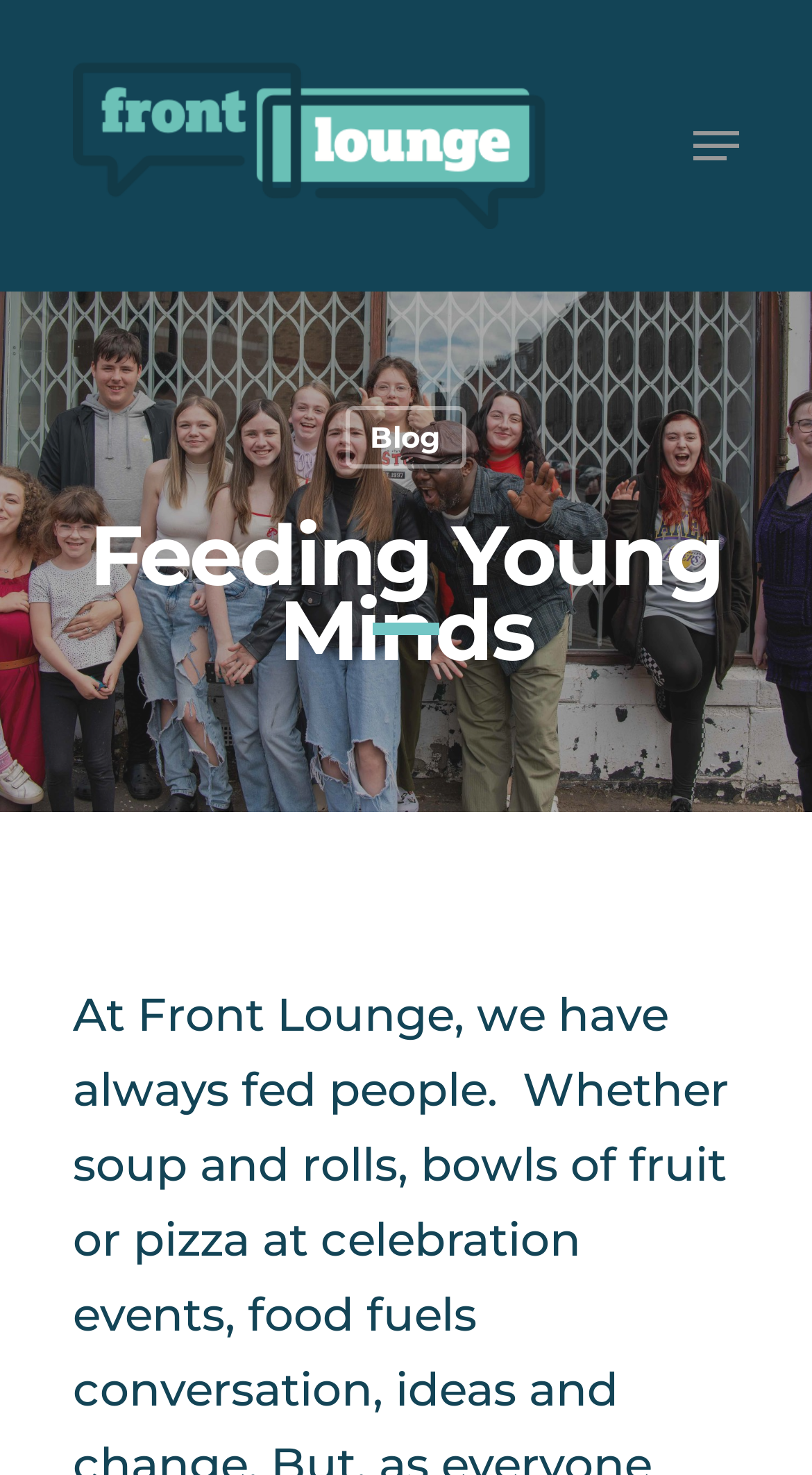Calculate the bounding box coordinates of the UI element given the description: "alt="Front Lounge"".

[0.09, 0.042, 0.672, 0.155]